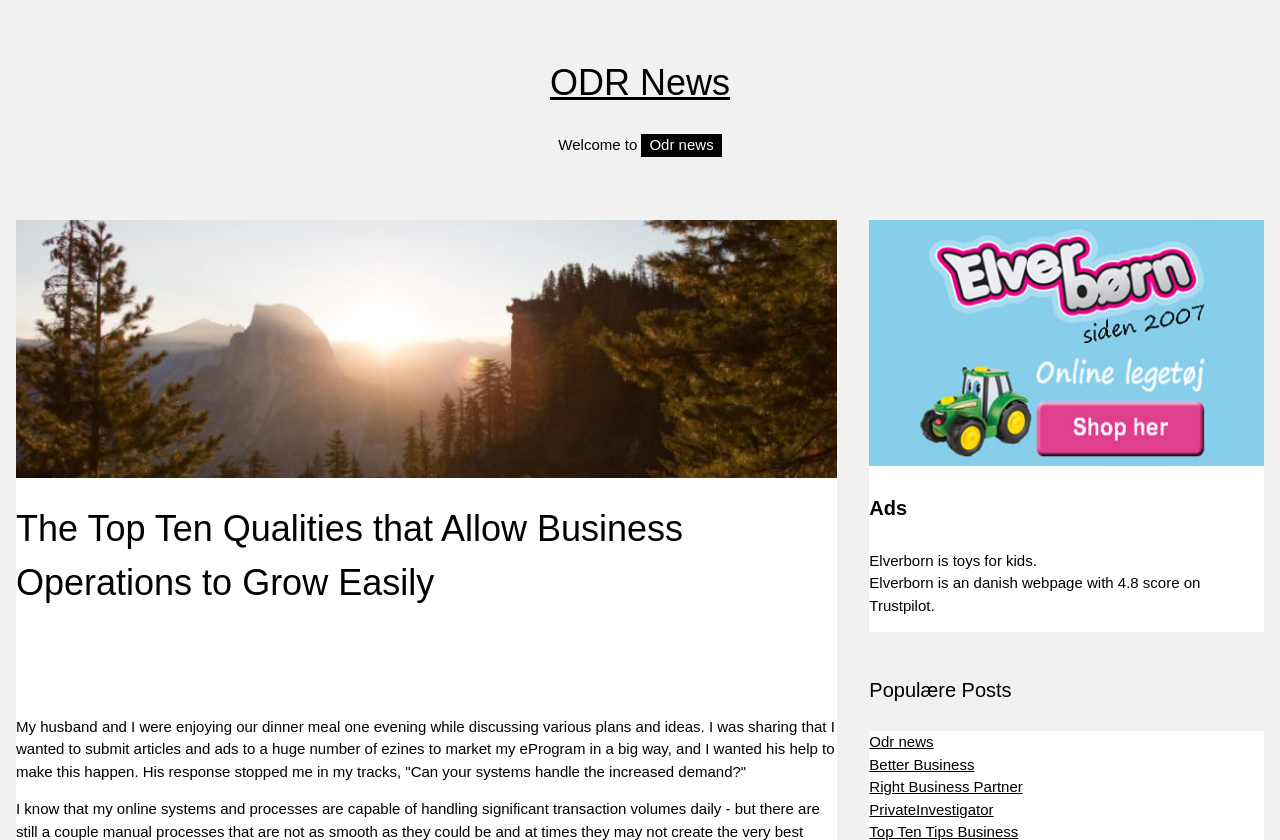Provide an in-depth description of the elements and layout of the webpage.

The webpage is about business operations and growth, with a focus on the top ten qualities that allow businesses to grow easily. At the top left of the page, there is a link to "ODR News" with a heading of the same name. Below this, there are two static text elements, "Welcome to" and "Odr news", positioned side by side.

To the right of these text elements, there is a large image of nature, taking up a significant portion of the page. Above this image, there is a heading that repeats the title of the webpage, "The Top Ten Qualities that Allow Business Operations to Grow Easily".

Below the image, there is an iframe containing an advertisement. Next to this, there is a block of static text that appears to be a personal anecdote about marketing an eProgram. This text is positioned near the top center of the page.

On the right side of the page, there are several elements. At the top, there is a link to "BørneLegetøj" with an accompanying image. Below this, there is a heading "Ads", followed by two static text elements describing "Elverborn", a Danish webpage with a high Trustpilot score.

Further down on the right side, there is a heading "Populære Posts", followed by four links to various articles or topics, including "Odr news", "Better Business", "Right Business Partner", and "PrivateInvestigator".